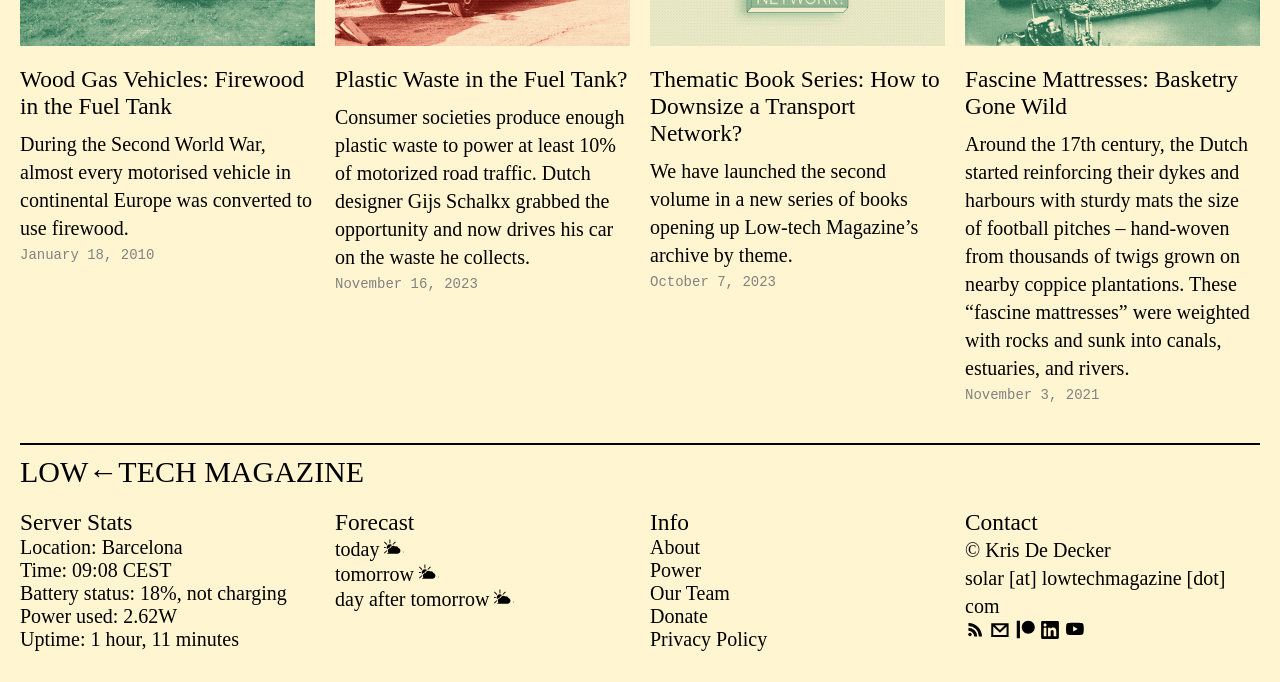Answer briefly with one word or phrase:
What is the battery status?

18%, not charging